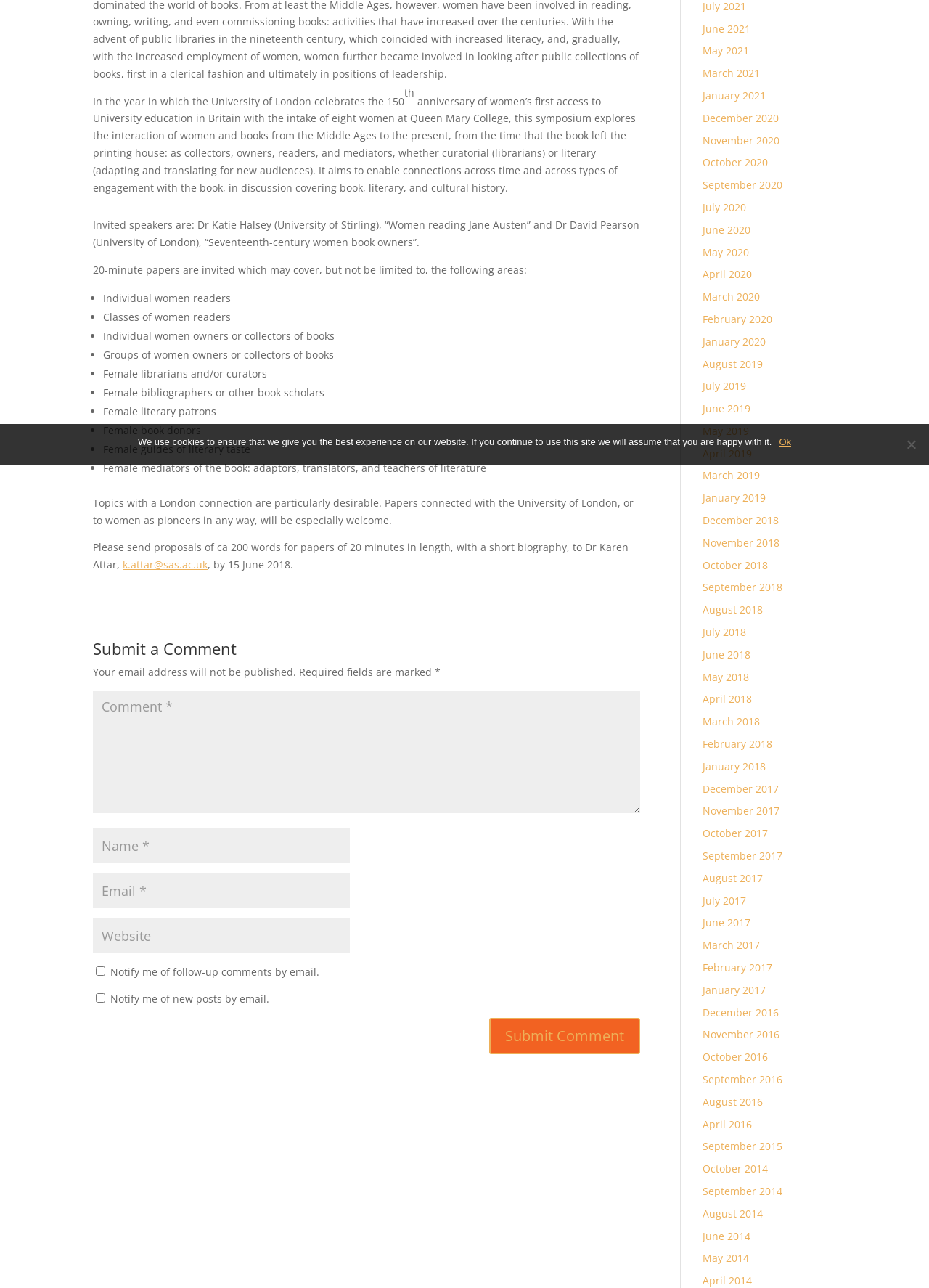Given the element description input value="Name *" name="author", predict the bounding box coordinates for the UI element in the webpage screenshot. The format should be (top-left x, top-left y, bottom-right x, bottom-right y), and the values should be between 0 and 1.

[0.1, 0.643, 0.377, 0.67]